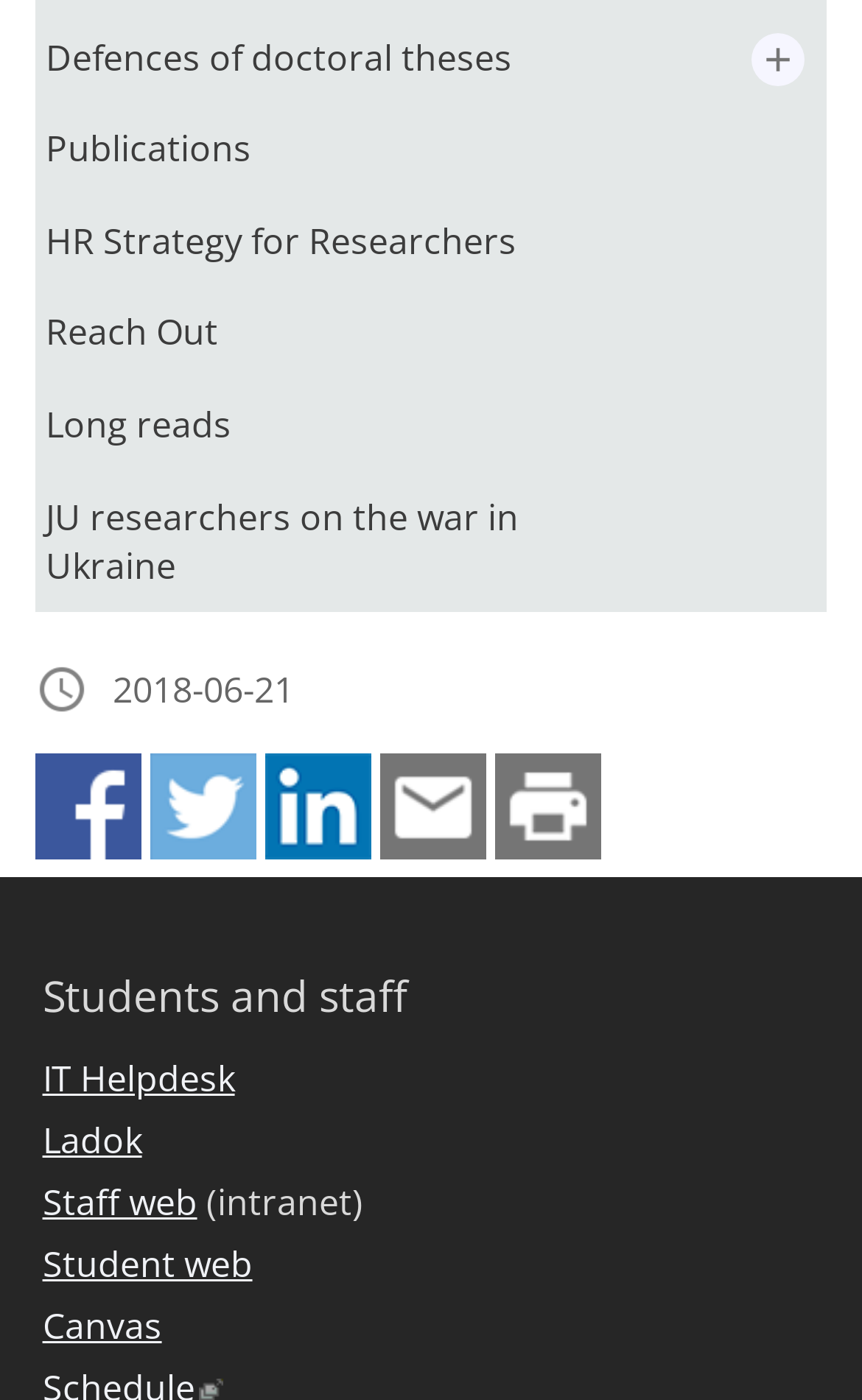What is the category of links under 'Students and staff'?
Answer the question with just one word or phrase using the image.

University resources